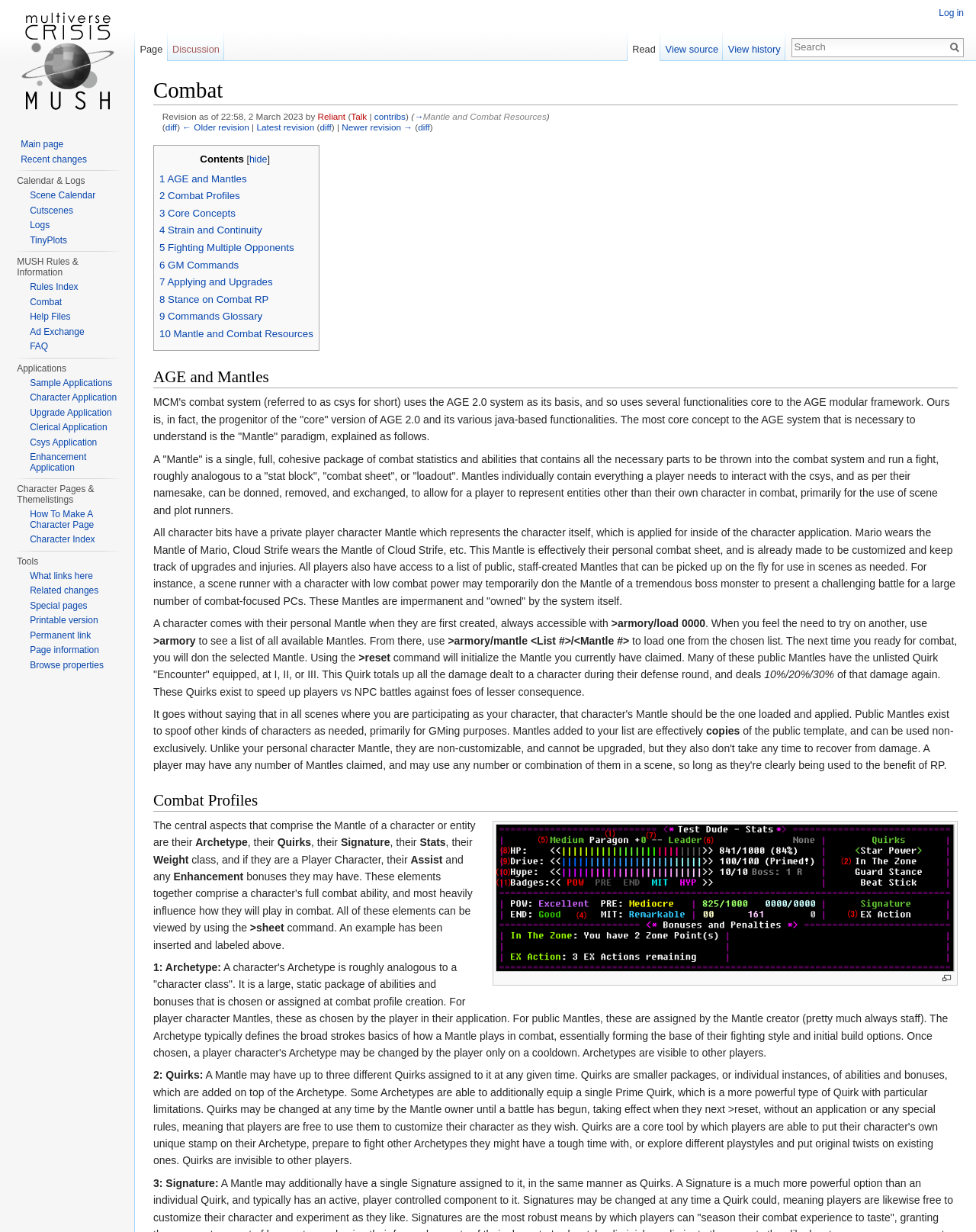How do players access public Mantles?
From the details in the image, answer the question comprehensively.

Players can access public Mantles by using the >armory/mantle command, which allows them to load a Mantle from a chosen list. The next time they ready for combat, they will don the selected Mantle.